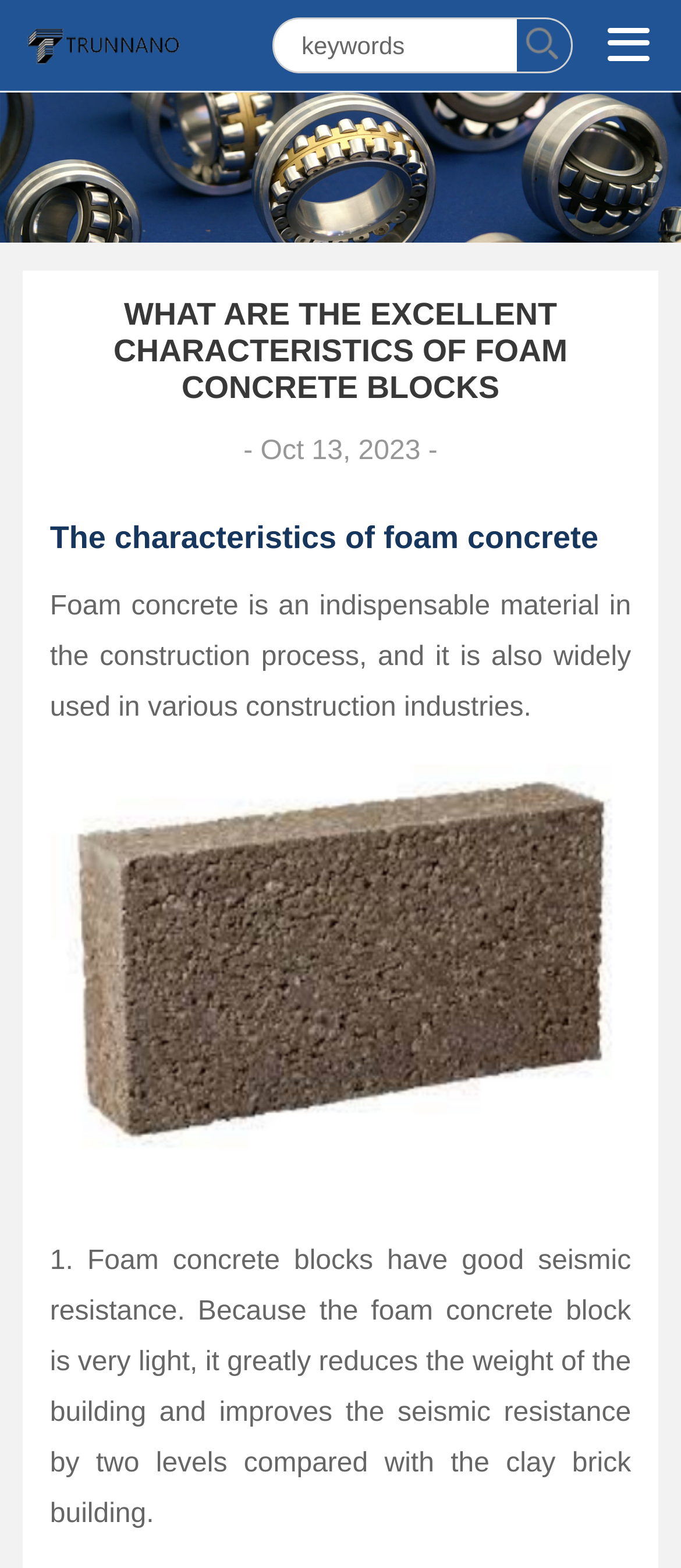Reply to the question with a single word or phrase:
What is the benefit of foam concrete blocks in terms of seismic resistance?

Improves seismic resistance